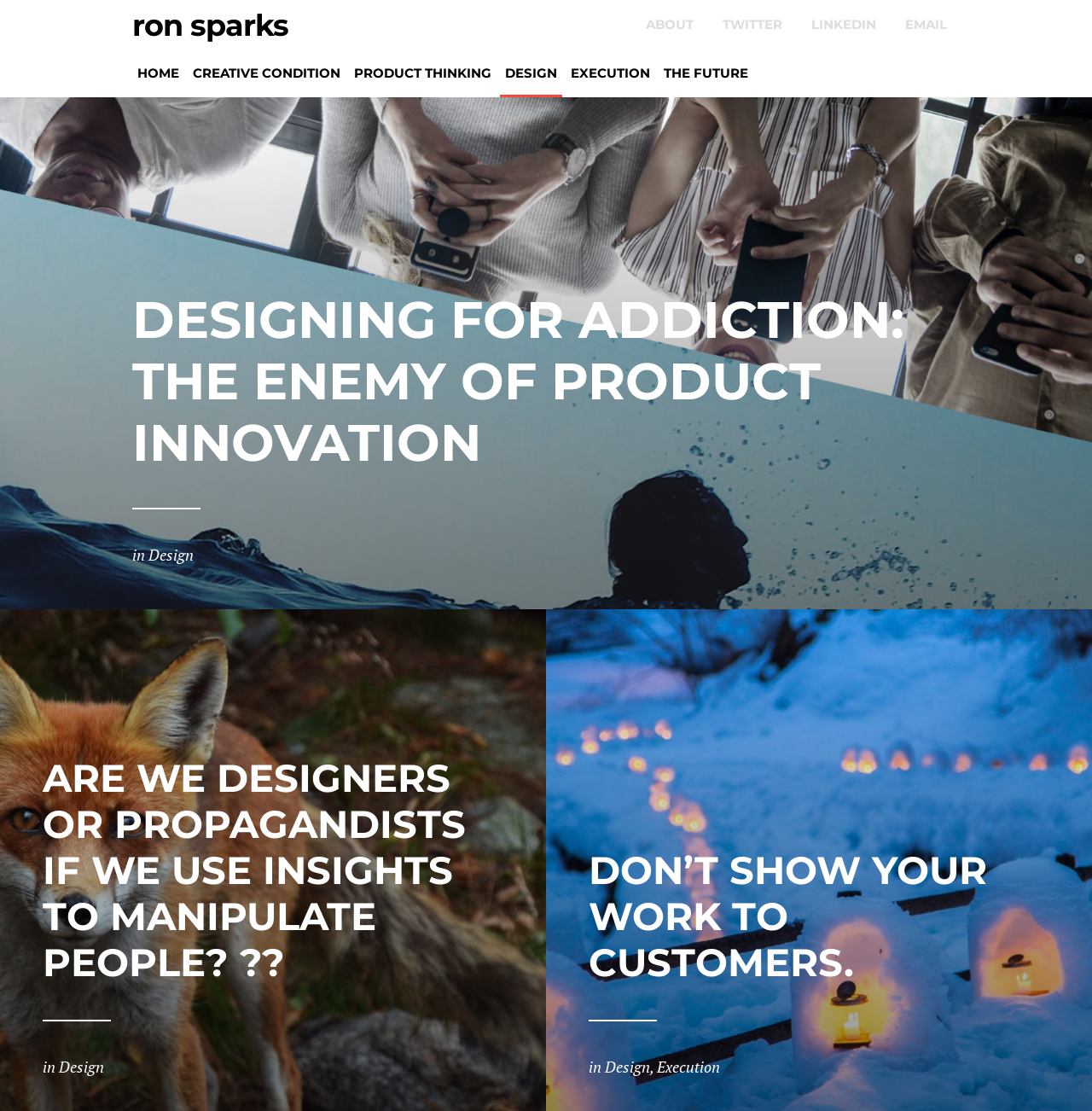Please specify the bounding box coordinates of the region to click in order to perform the following instruction: "read DESIGNING FOR ADDICTION: THE ENEMY OF PRODUCT INNOVATION".

[0.121, 0.26, 0.879, 0.426]